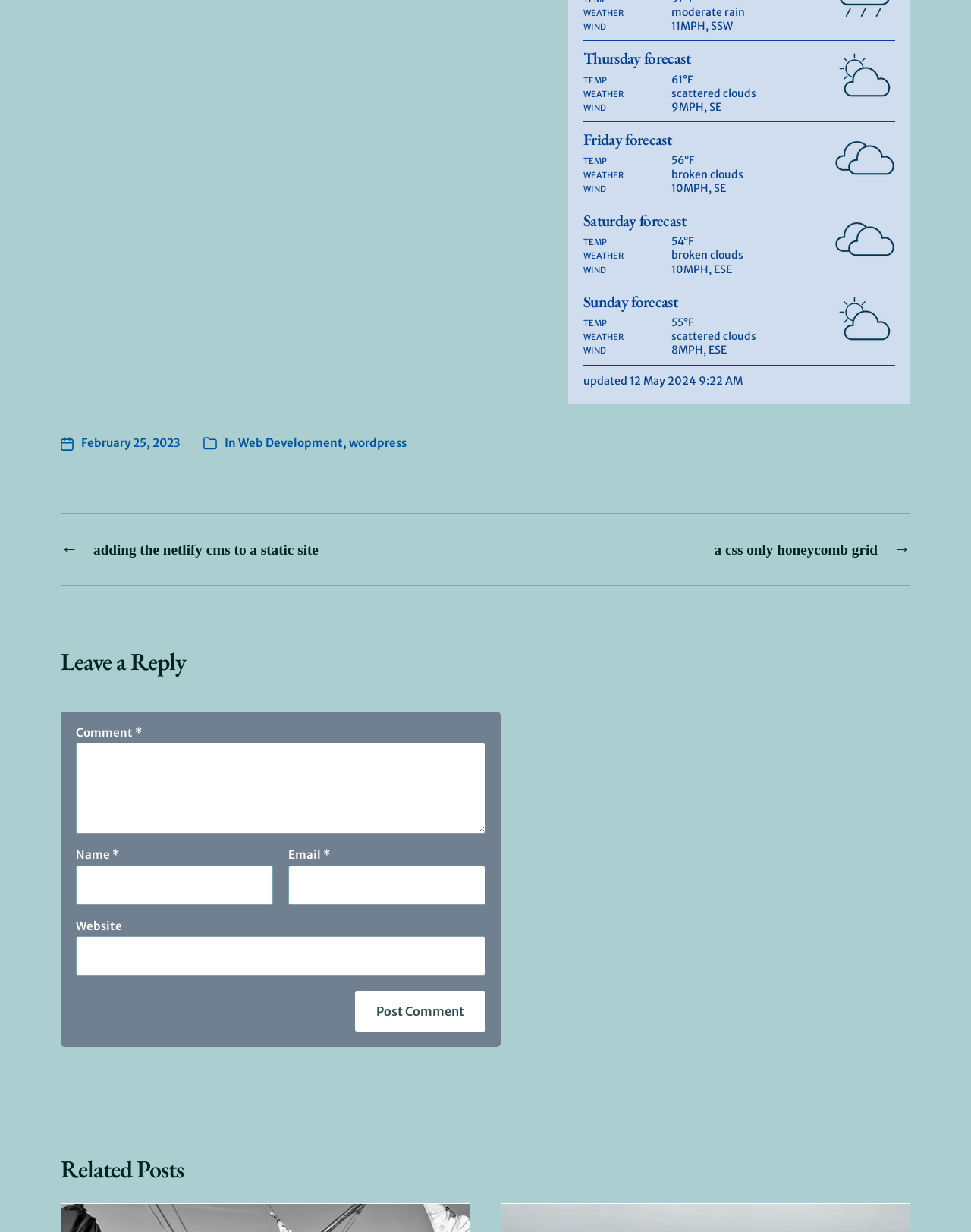Using the element description provided, determine the bounding box coordinates in the format (top-left x, top-left y, bottom-right x, bottom-right y). Ensure that all values are floating point numbers between 0 and 1. Element description: name="submit" value="Post Comment"

[0.366, 0.804, 0.5, 0.837]